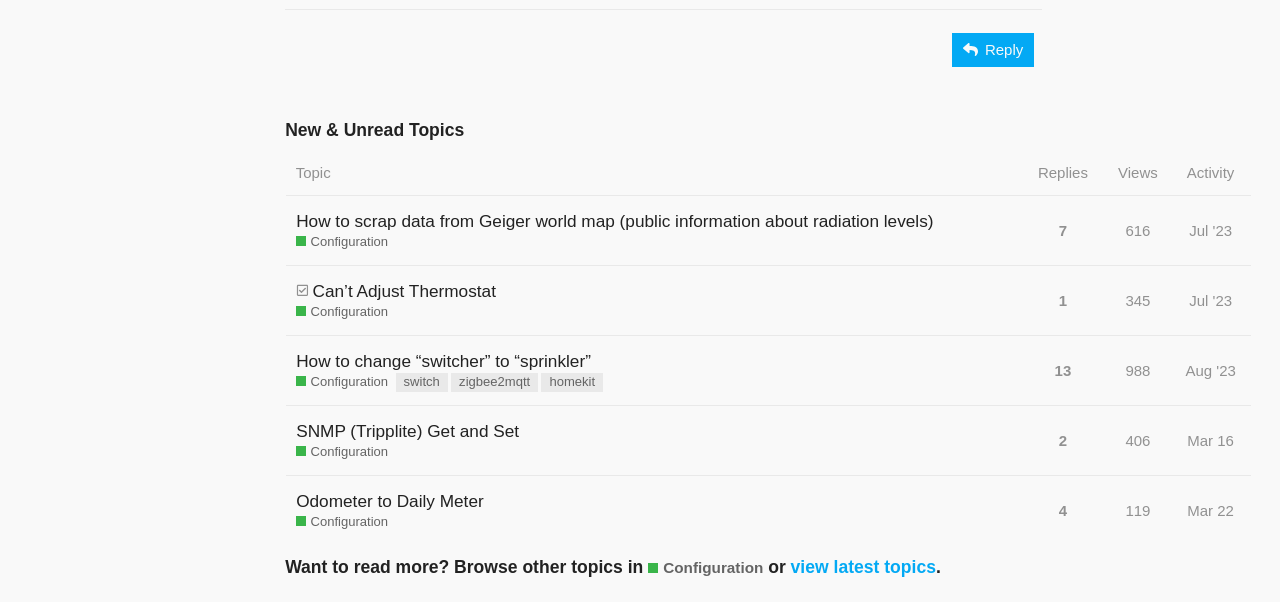What is the topic with the most replies?
By examining the image, provide a one-word or phrase answer.

How to scrap data from Geiger world map